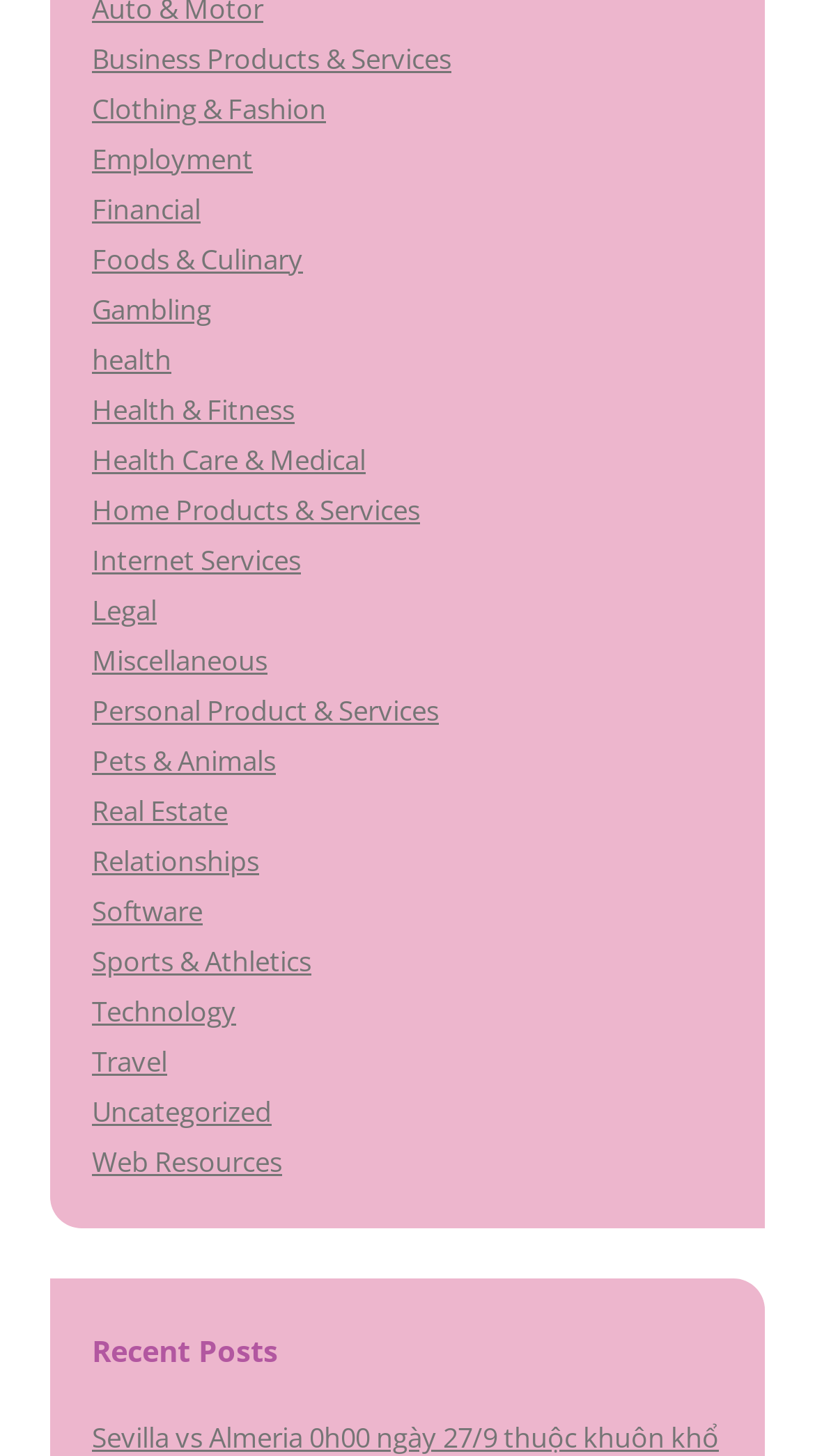Locate the bounding box coordinates of the area you need to click to fulfill this instruction: 'Browse Business Products & Services'. The coordinates must be in the form of four float numbers ranging from 0 to 1: [left, top, right, bottom].

[0.113, 0.027, 0.554, 0.053]